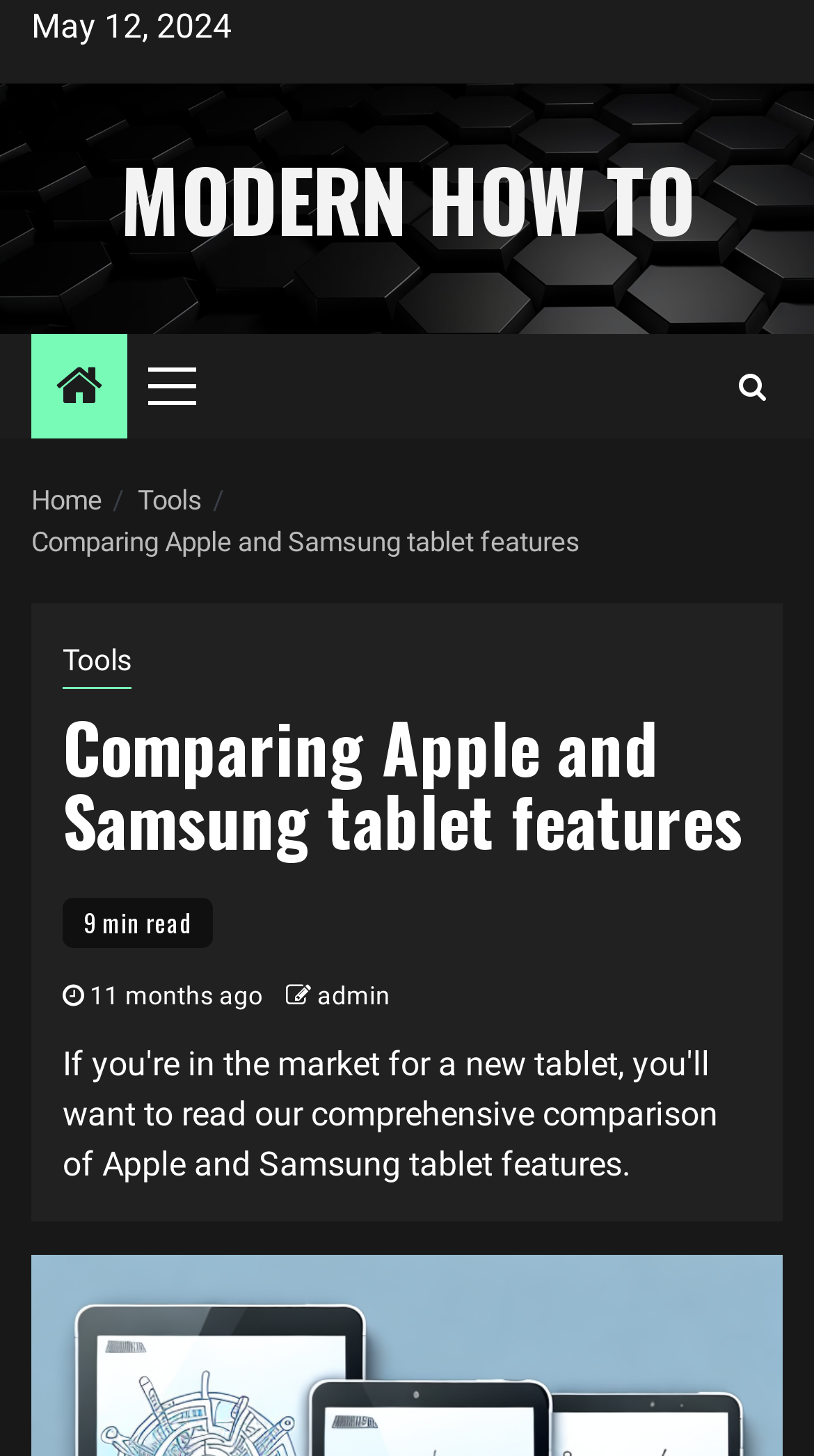Determine the bounding box coordinates of the region I should click to achieve the following instruction: "view admin profile". Ensure the bounding box coordinates are four float numbers between 0 and 1, i.e., [left, top, right, bottom].

[0.39, 0.675, 0.479, 0.695]